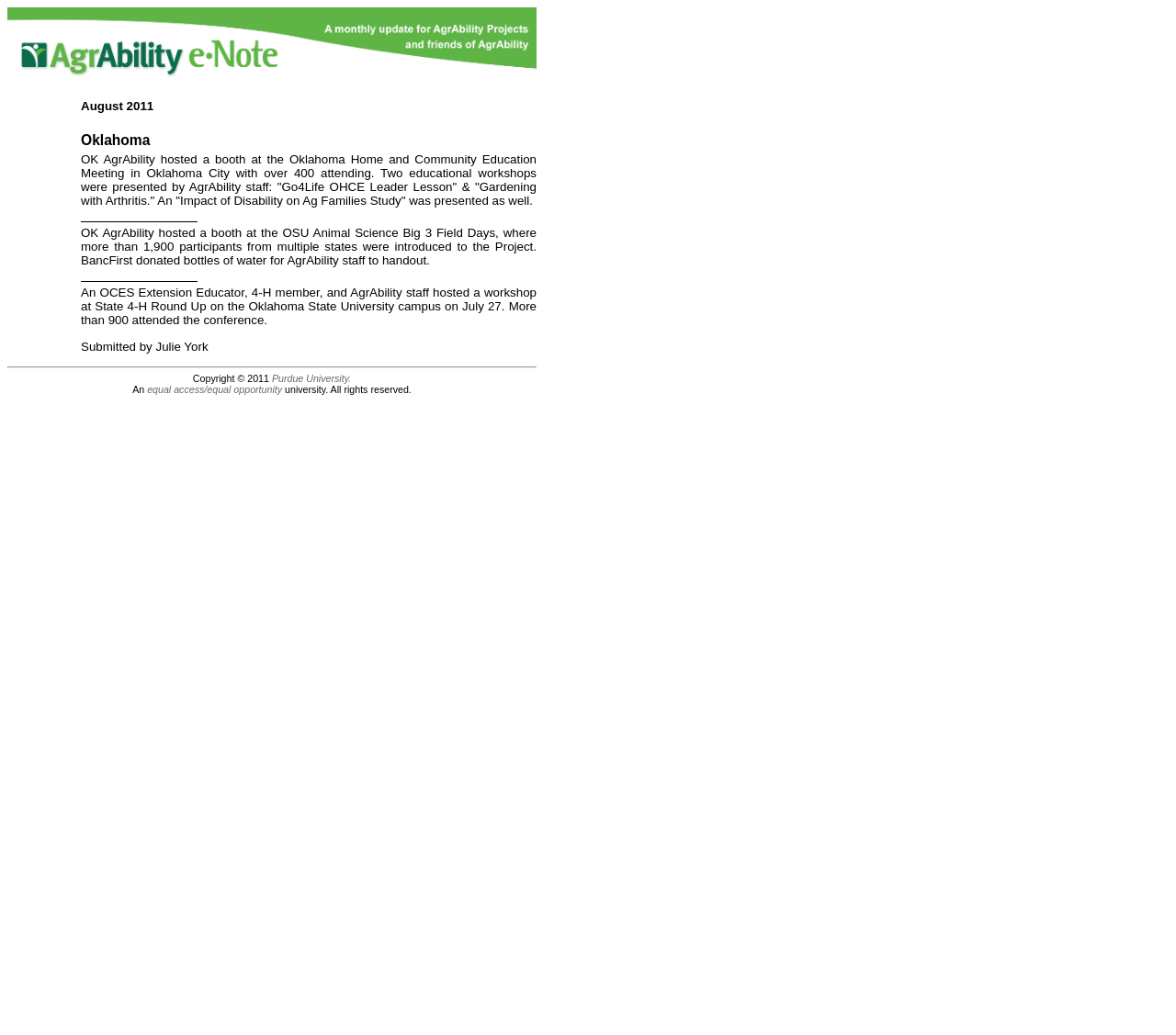Explain in detail what is displayed on the webpage.

The webpage is titled "AgrAbility e-Note" and features a banner image at the top left corner. Below the banner, the month "August" and the year "2011" are displayed side by side. 

To the right of the date, a heading "Oklahoma" is positioned. Below the heading, there are three paragraphs of text describing events hosted by OK AgrAbility, including a booth at the Oklahoma Home and Community Education Meeting, a booth at the OSU Animal Science Big 3 Field Days, and a workshop at State 4-H Round Up. 

Each paragraph is separated by a horizontal separator line. At the end of the third paragraph, the text "Submitted by Julie York" is displayed. 

At the bottom of the page, there is another horizontal separator line, followed by a copyright notice "Copyright © 2011" and a link to "Purdue University." The text "An equal access/equal opportunity university. All rights reserved." is also displayed at the bottom.